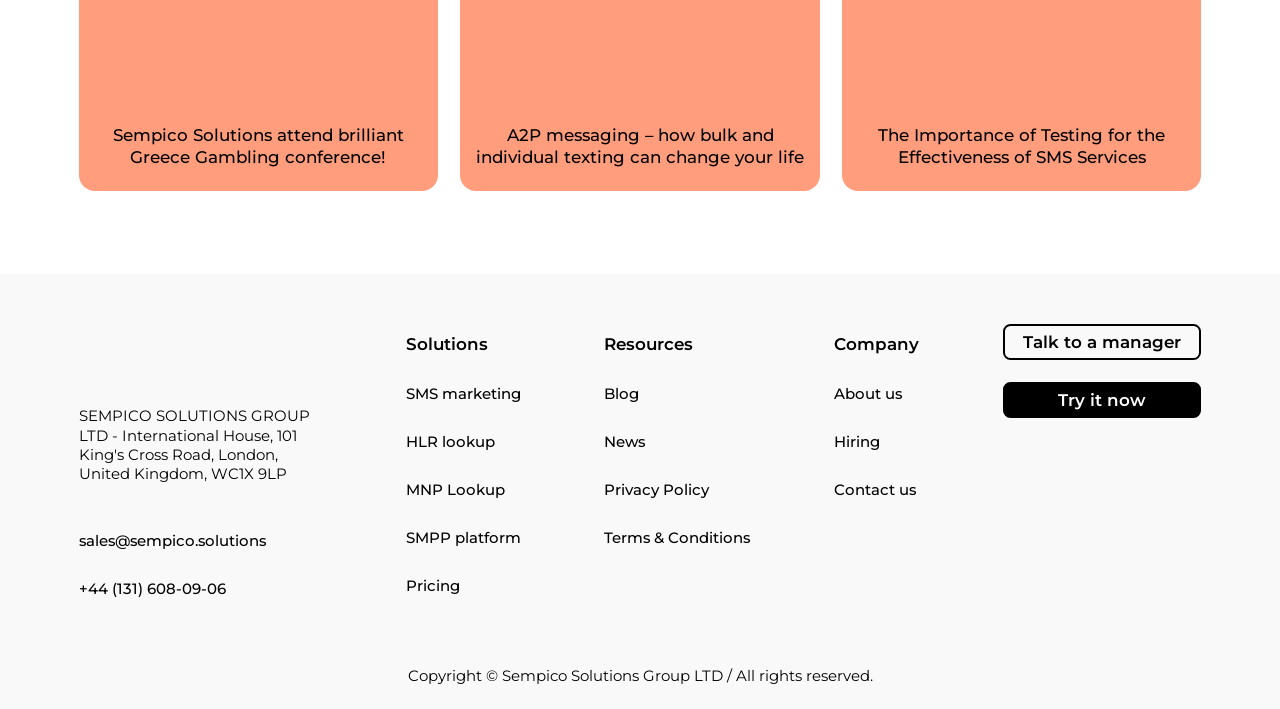Using the webpage screenshot, locate the HTML element that fits the following description and provide its bounding box: "Try it now".

[0.783, 0.539, 0.938, 0.589]